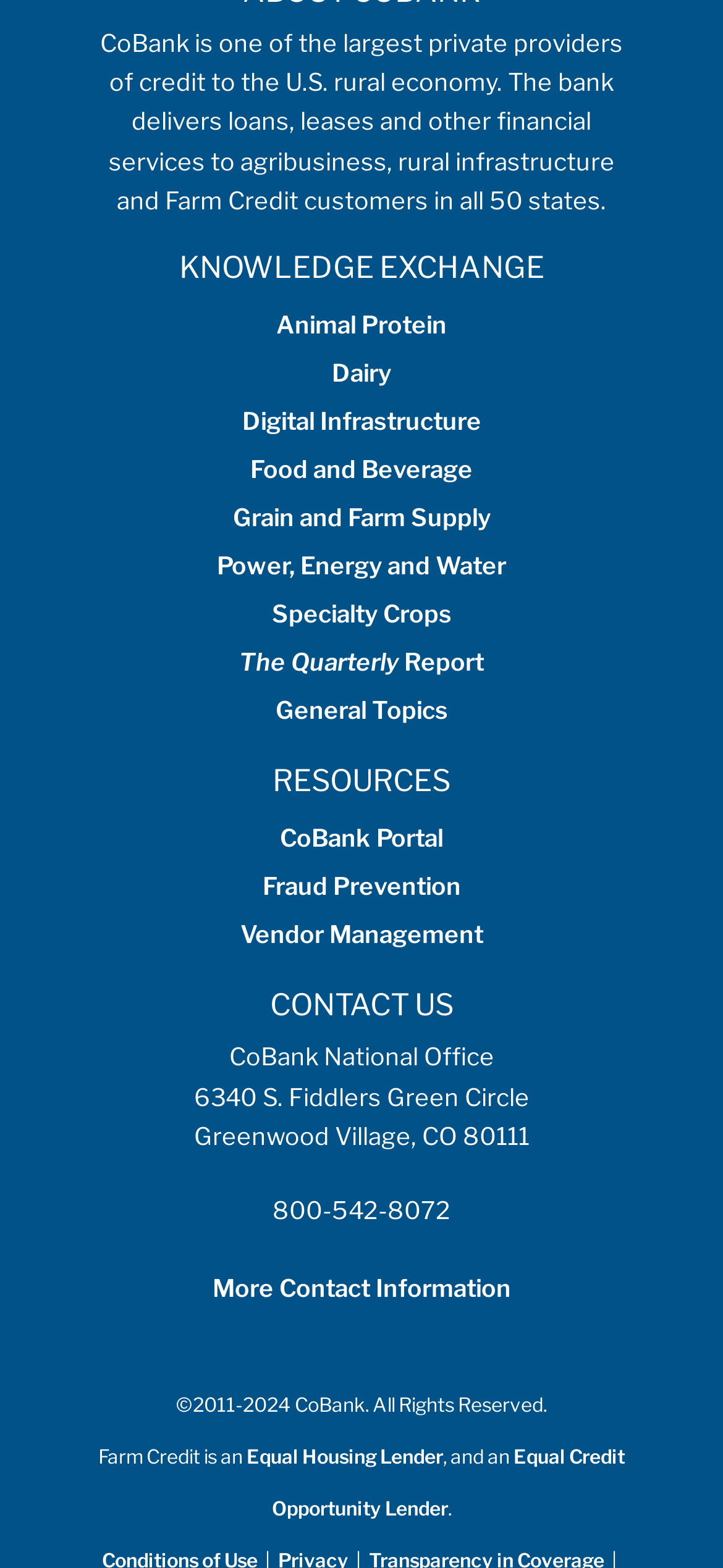Find the UI element described as: "More Contact Information" and predict its bounding box coordinates. Ensure the coordinates are four float numbers between 0 and 1, [left, top, right, bottom].

[0.294, 0.811, 0.706, 0.83]